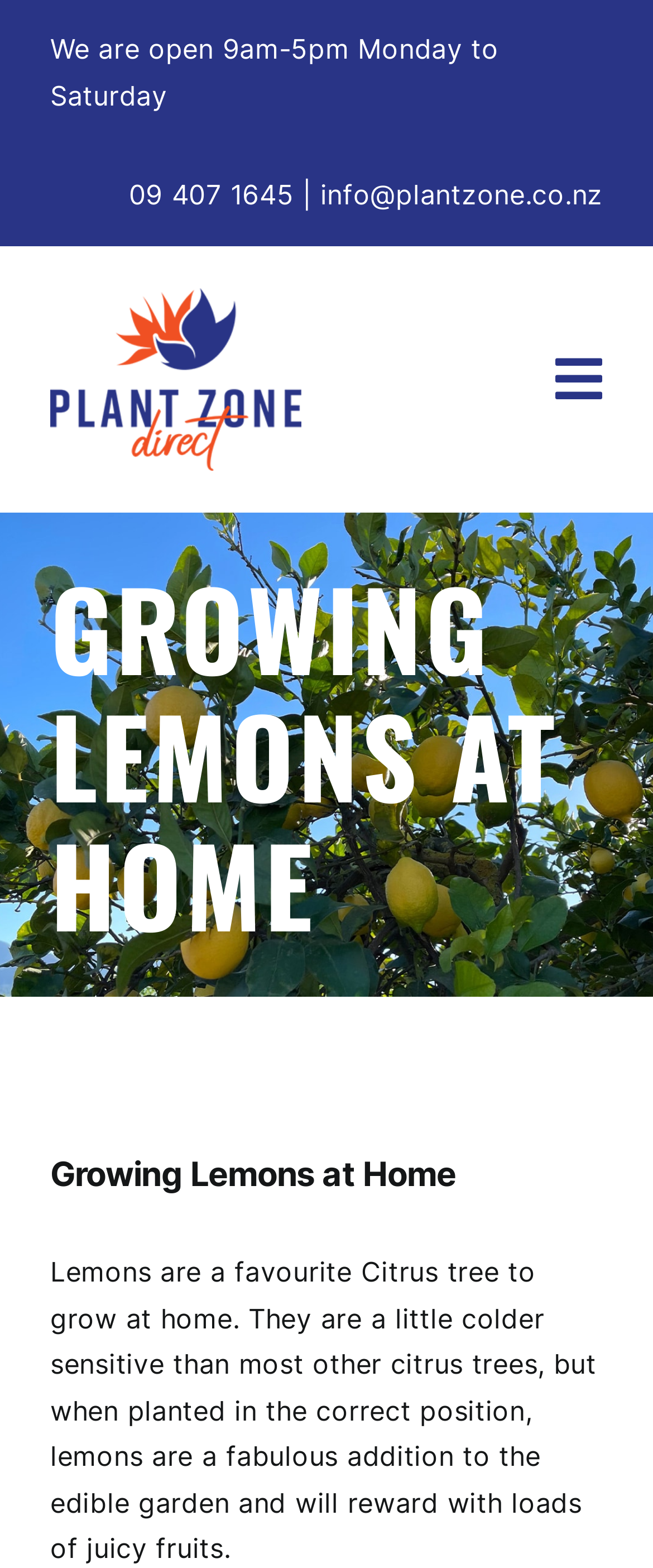Provide the bounding box coordinates of the HTML element this sentence describes: "aria-label="Link to #awb-open-oc__23675"". The bounding box coordinates consist of four float numbers between 0 and 1, i.e., [left, top, right, bottom].

[0.851, 0.225, 0.923, 0.259]